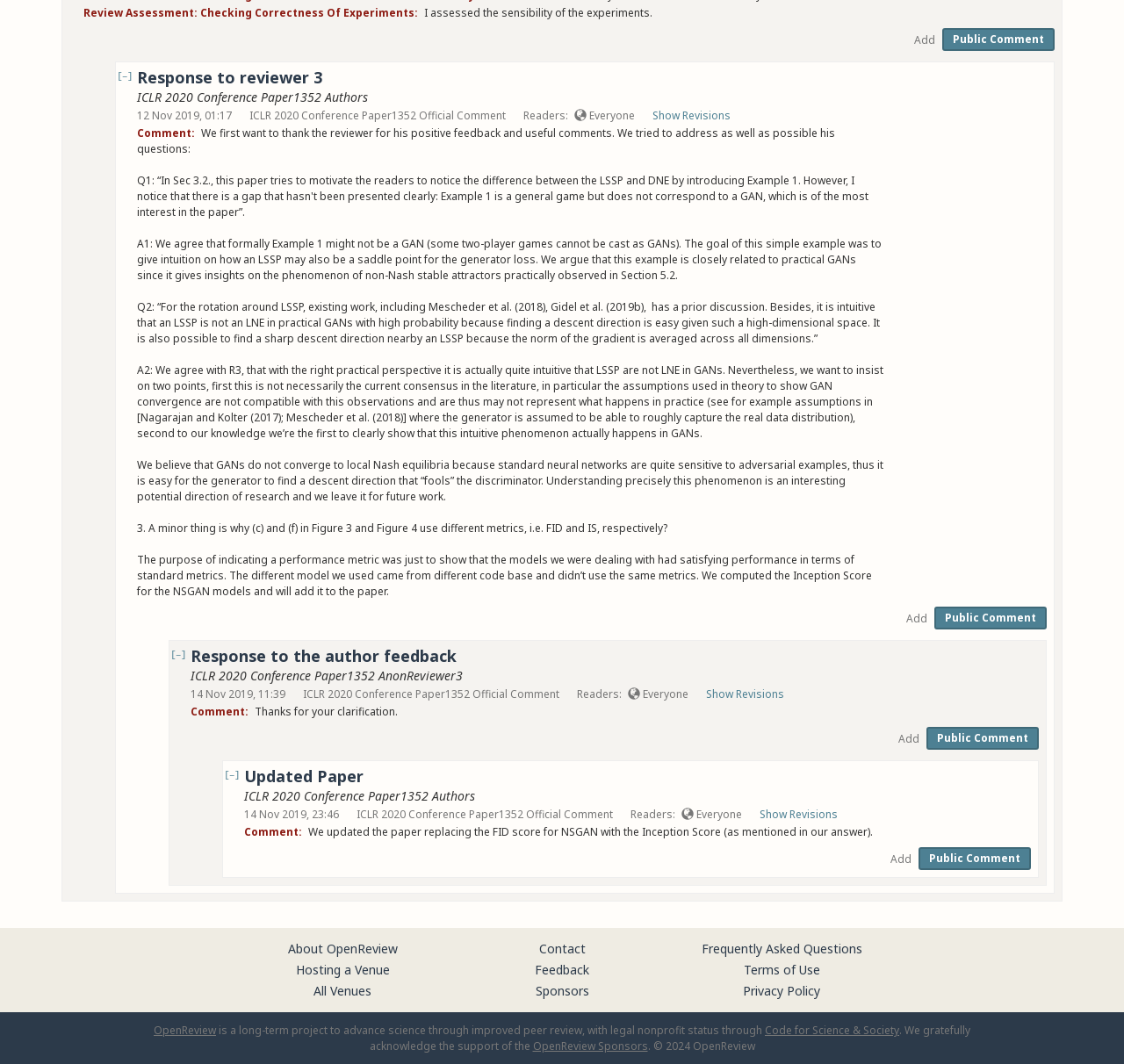Determine the bounding box coordinates of the UI element that matches the following description: "All Venues". The coordinates should be four float numbers between 0 and 1 in the format [left, top, right, bottom].

[0.279, 0.924, 0.33, 0.939]